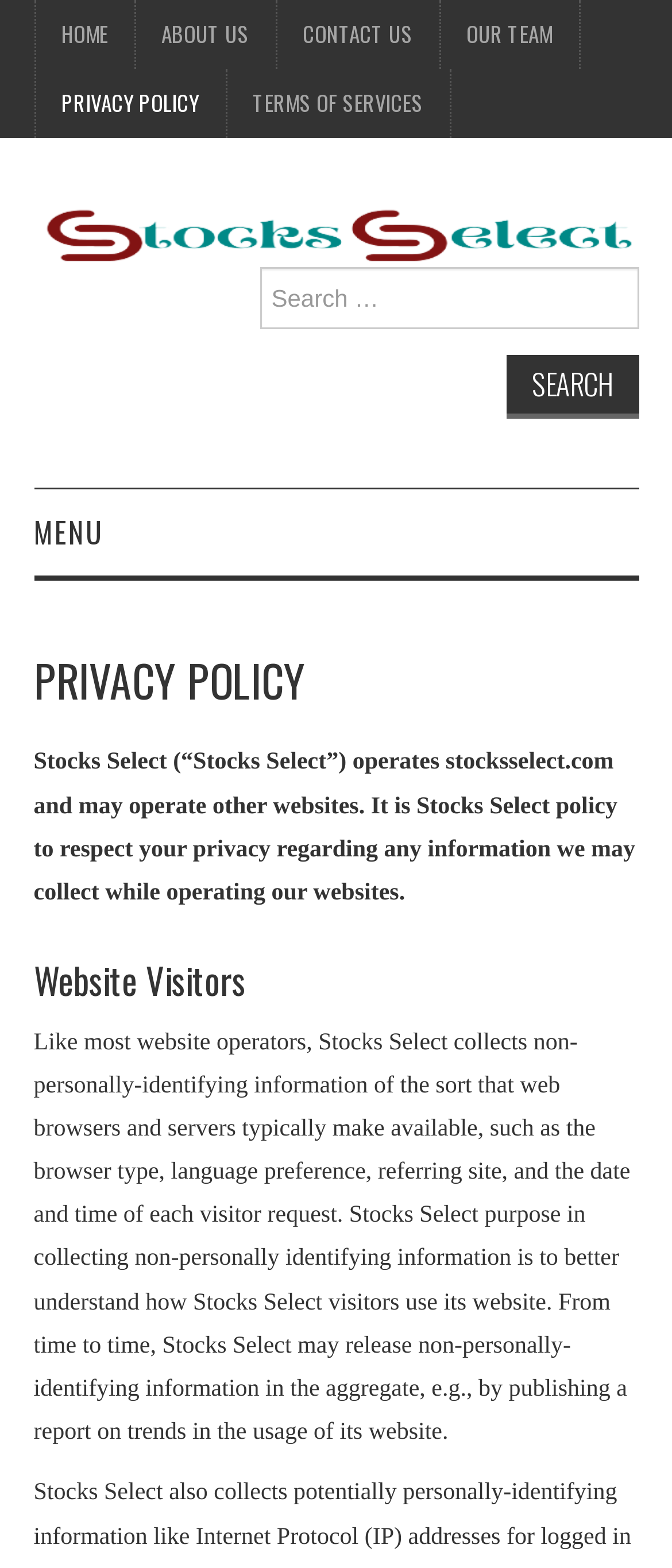Pinpoint the bounding box coordinates for the area that should be clicked to perform the following instruction: "view terms of services".

[0.337, 0.044, 0.668, 0.088]